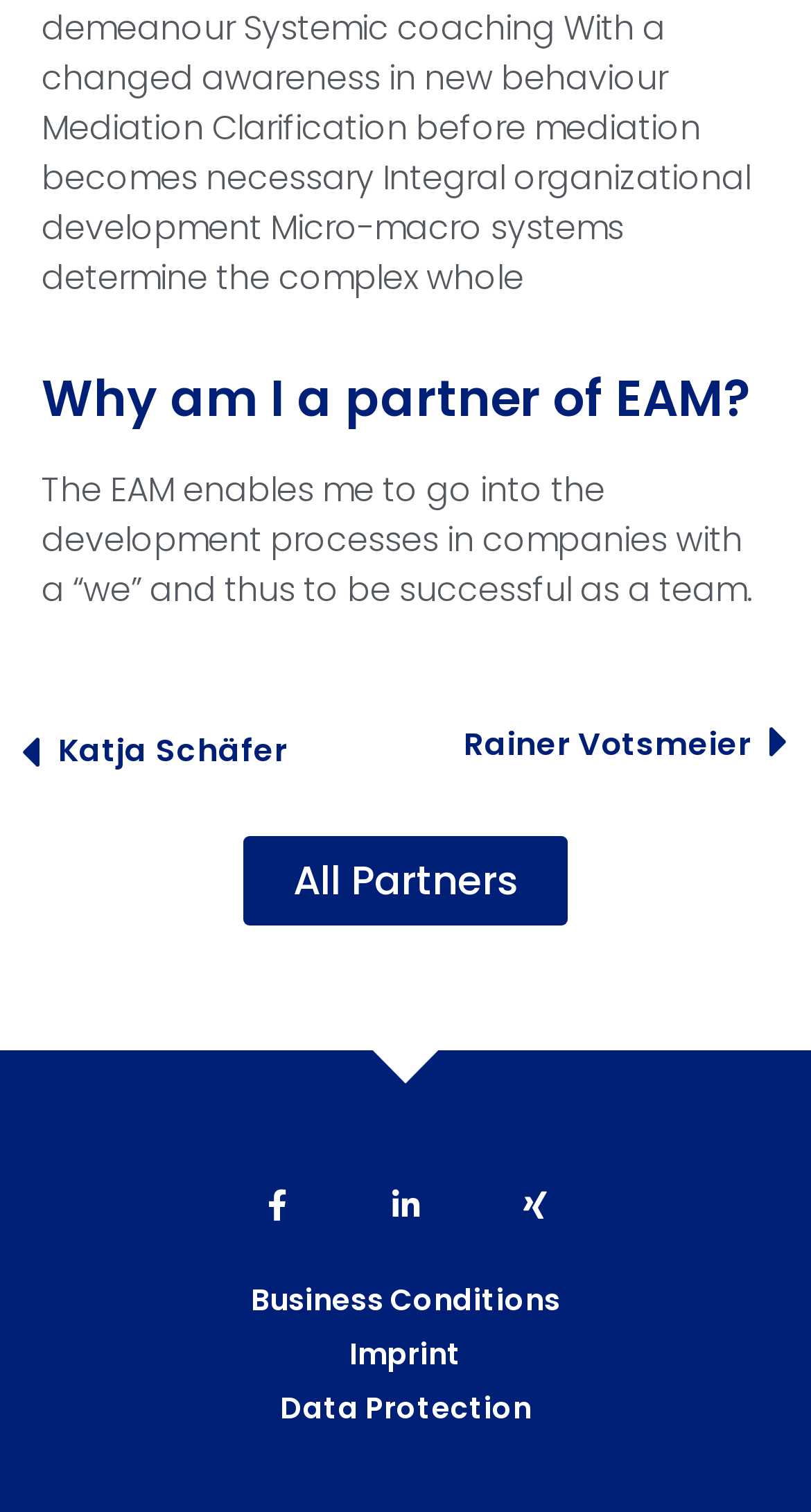Answer succinctly with a single word or phrase:
How many navigation links are there?

5